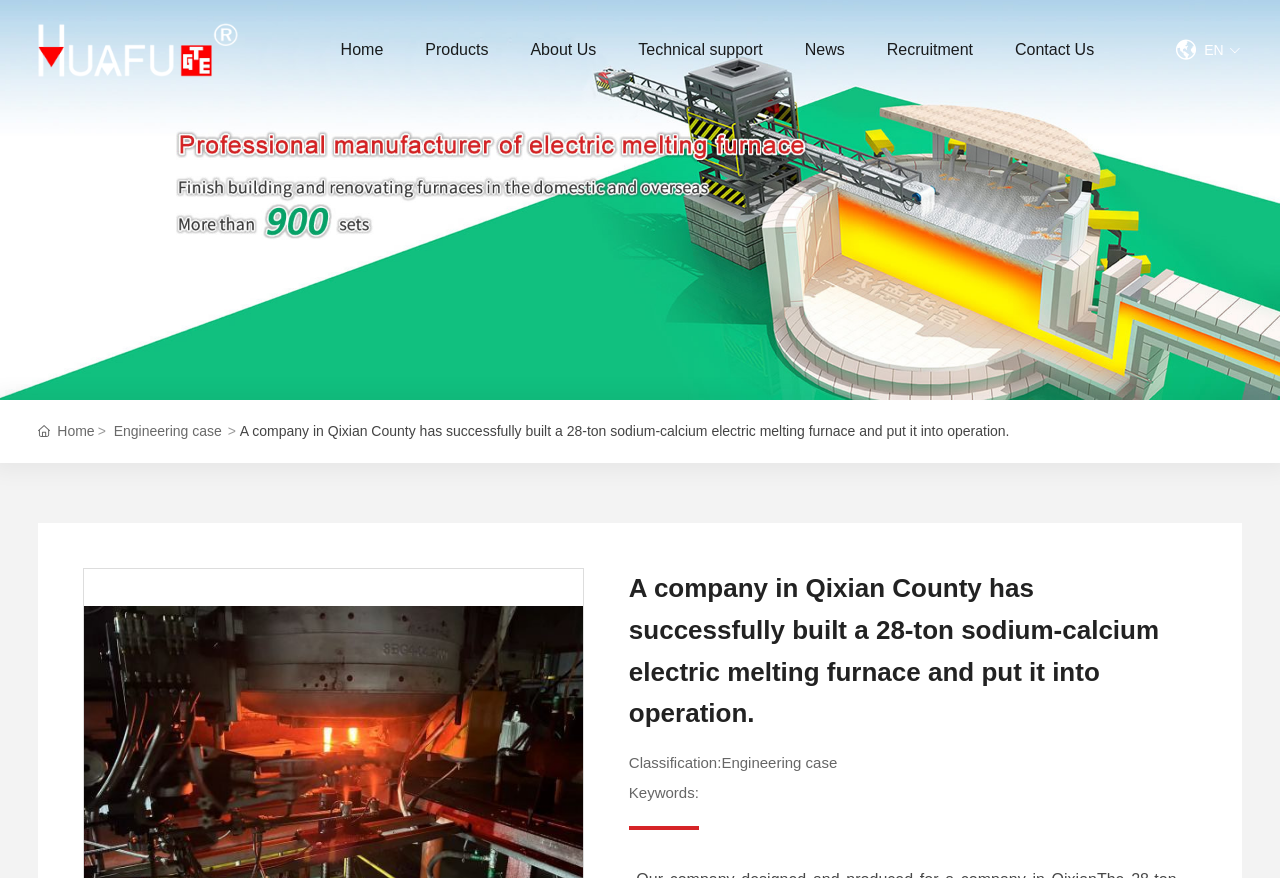What is the classification of the article?
Please provide a comprehensive answer based on the information in the image.

The classification is mentioned in the StaticText 'Classification:' and 'Engineering case' which are located at the bottom of the webpage.